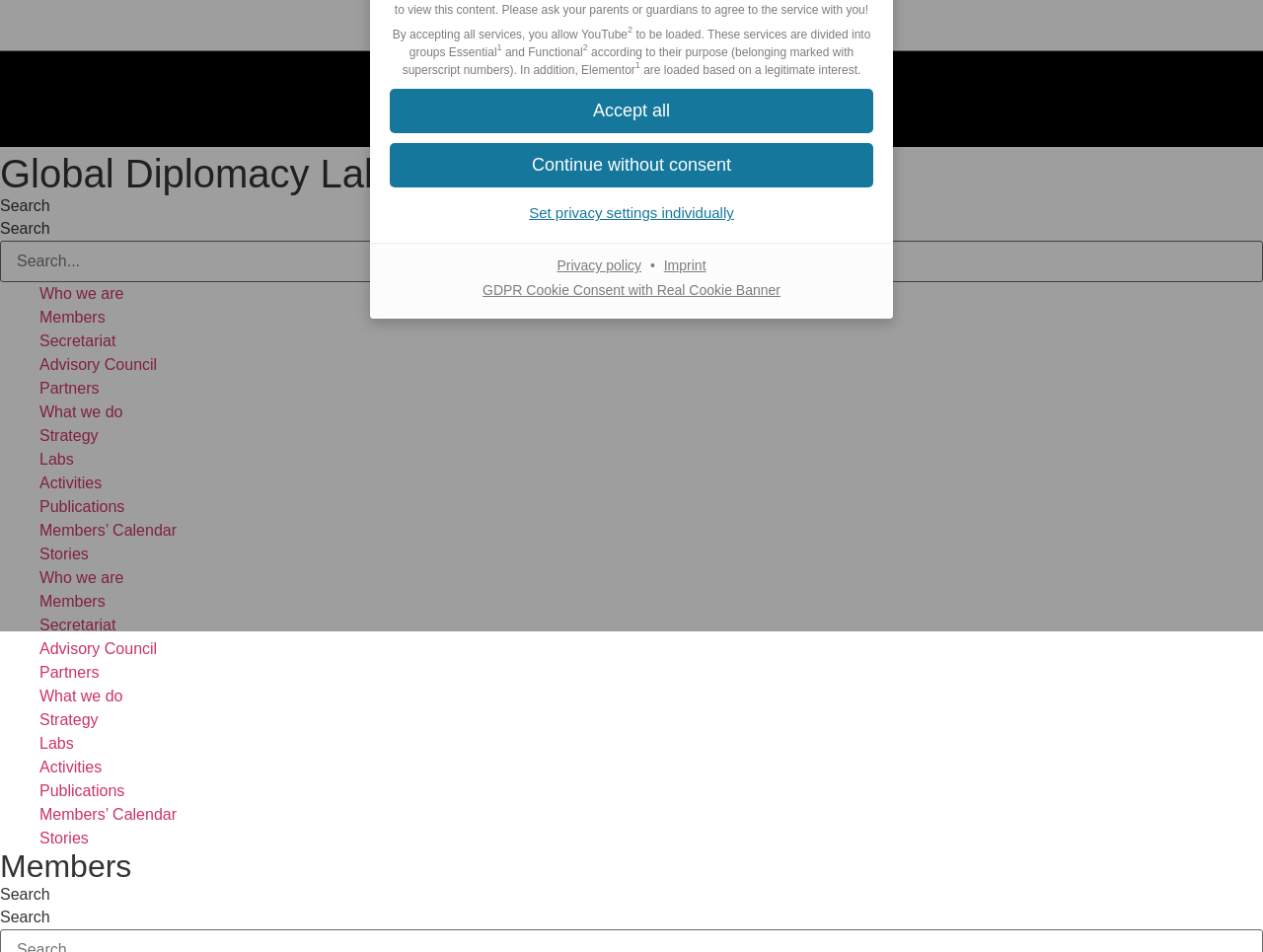Using the given description, provide the bounding box coordinates formatted as (top-left x, top-left y, bottom-right x, bottom-right y), with all values being floating point numbers between 0 and 1. Description: Who we are

[0.031, 0.3, 0.098, 0.317]